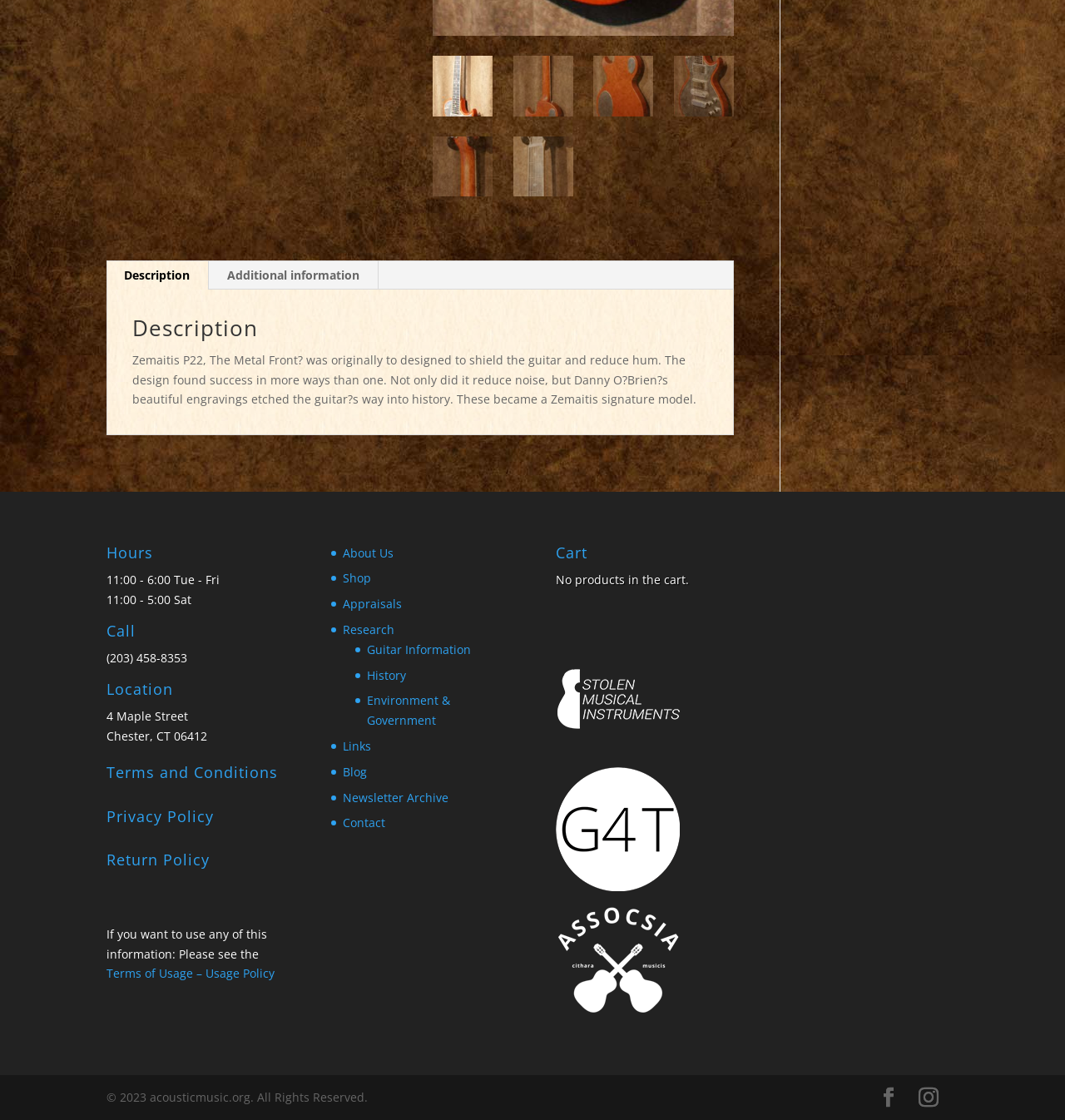Show the bounding box coordinates of the element that should be clicked to complete the task: "Click 'Stolen Musical Instruments'".

[0.522, 0.669, 0.639, 0.683]